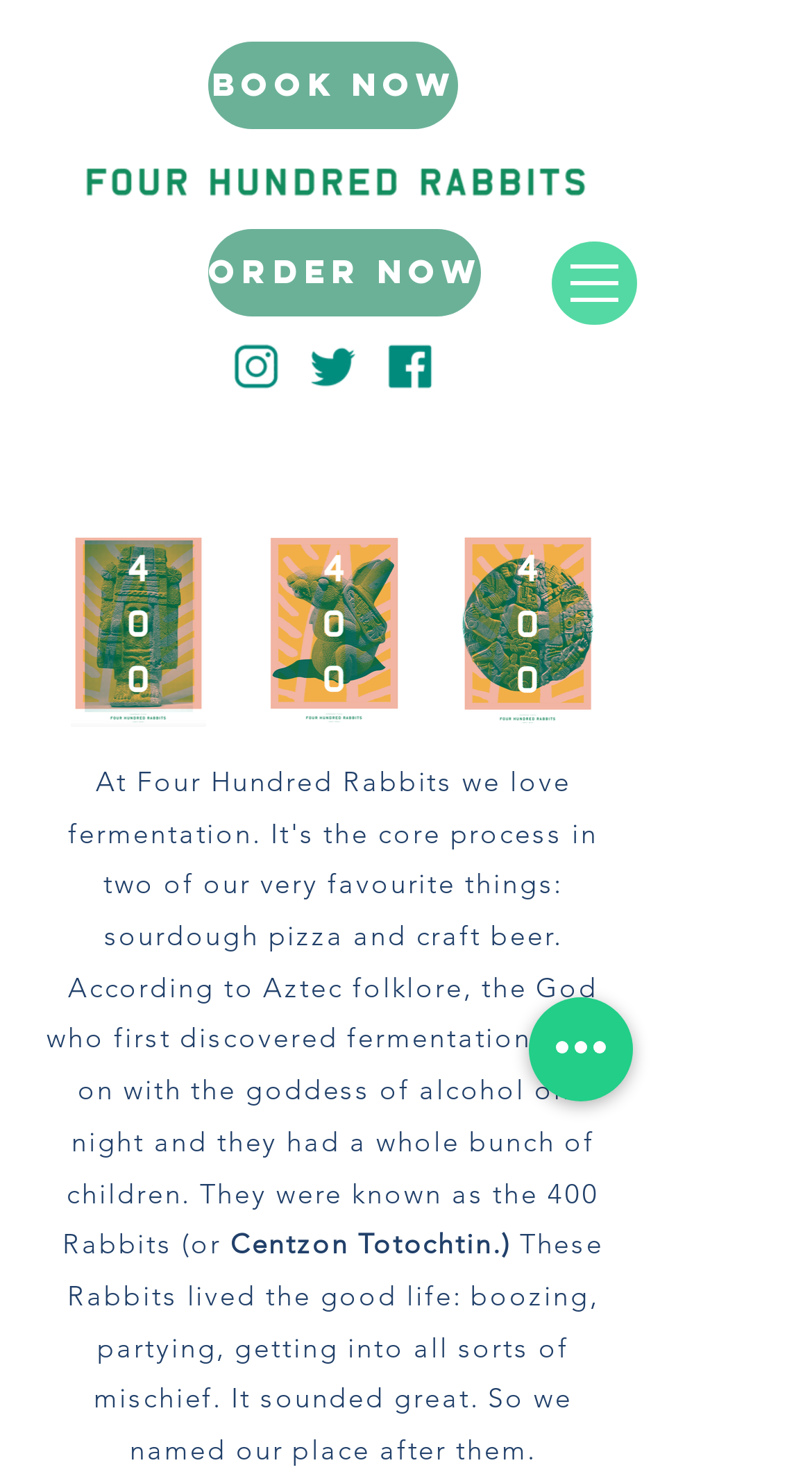How many images are there in the webpage?
Look at the image and answer the question with a single word or phrase.

7